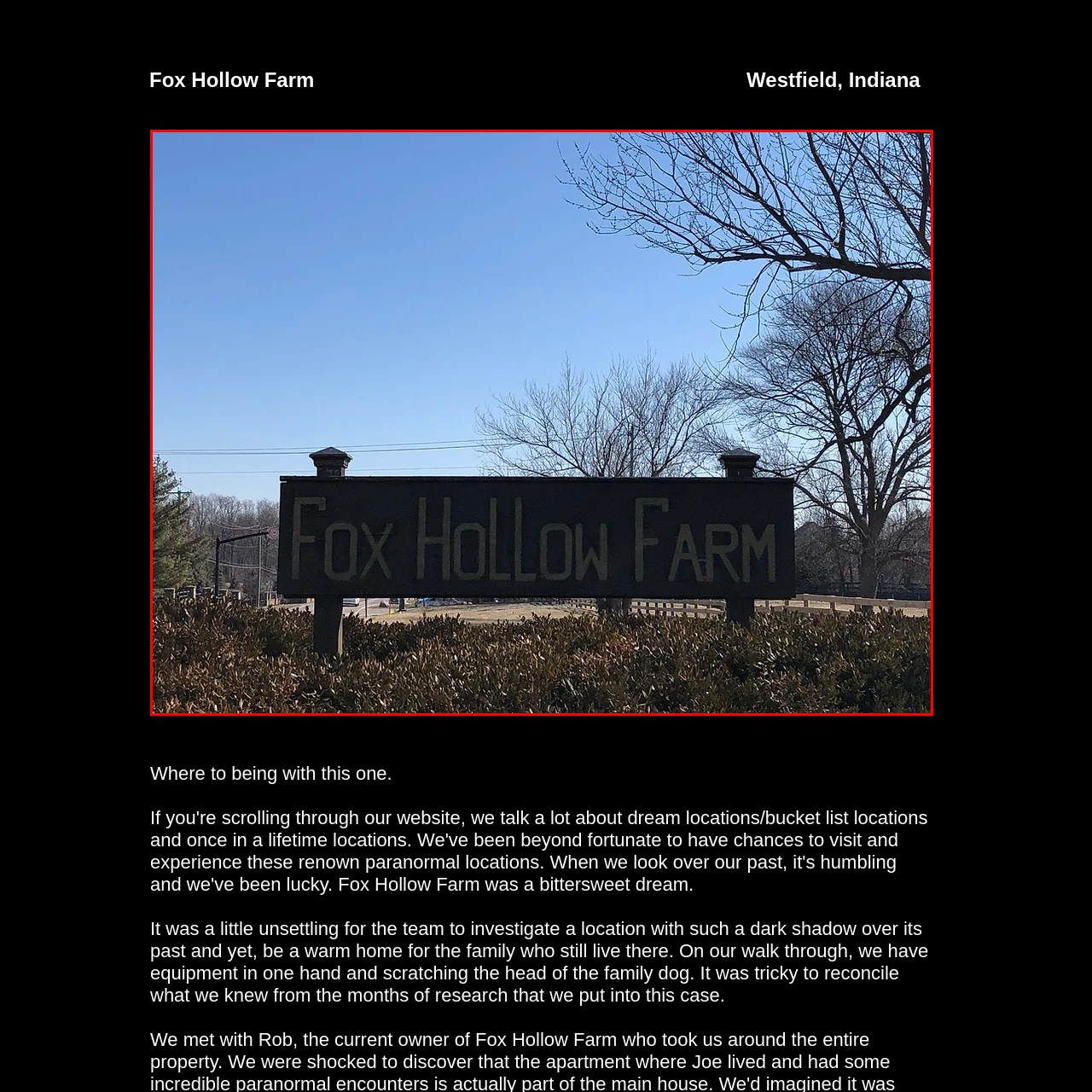Offer an in-depth description of the picture located within the red frame.

The image captures a weathered wooden sign reading "Fox Hollow Farm," prominently displayed against a clear blue sky. The sign is set on a wooden post, flanked by sparse greenery in the foreground, hinting at the farm's rural setting. In the background, bare trees suggest the chill of early spring or late autumn, enhancing the serene yet slightly haunting ambiance of the location. This imagery sets the stage for the farm's intriguing history and the unsettling investigations that have taken place there, as it contrasts the warmth of the family home with the shadows of its past.